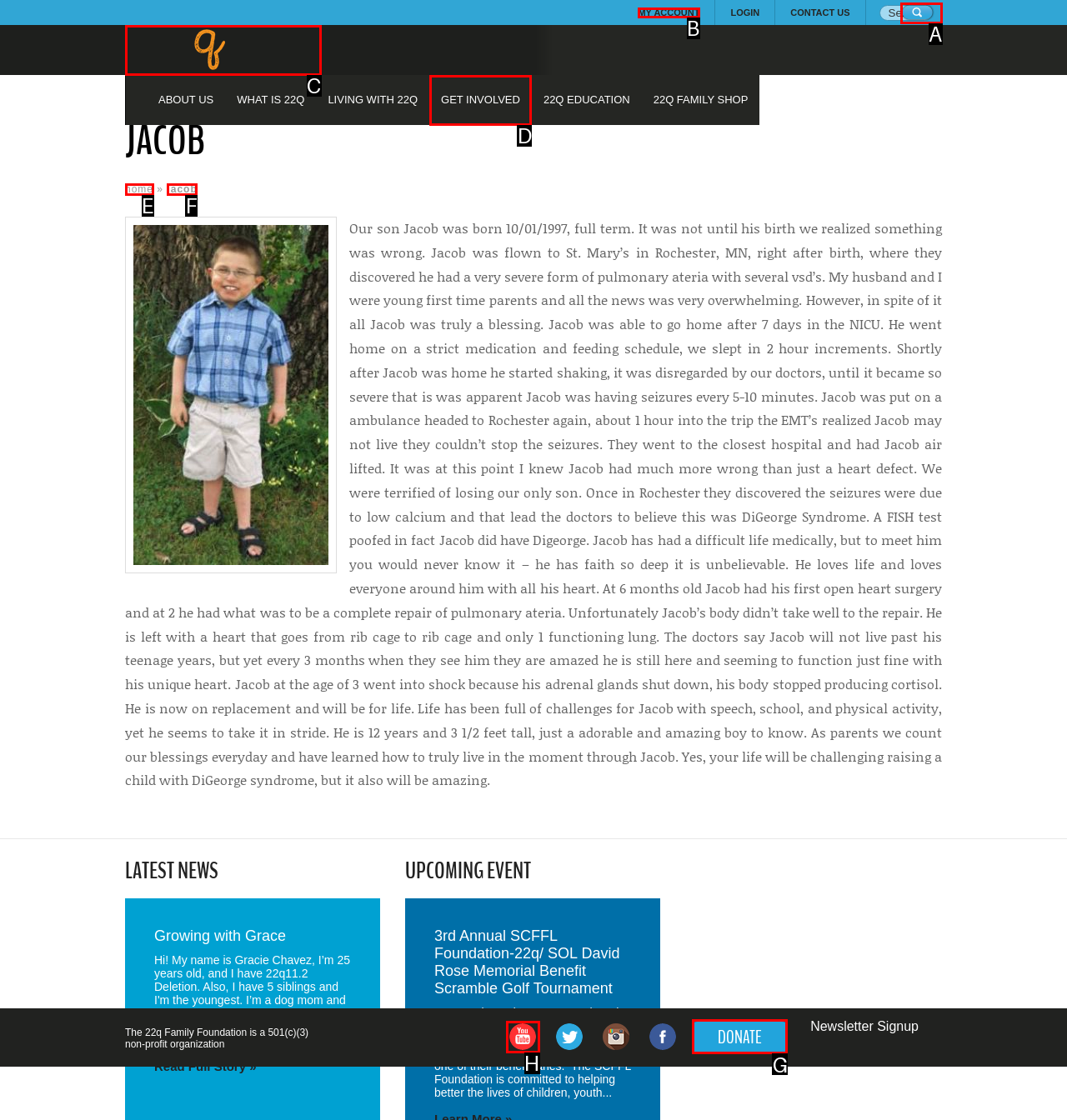Which HTML element should be clicked to complete the following task: View articles from April 2024?
Answer with the letter corresponding to the correct choice.

None